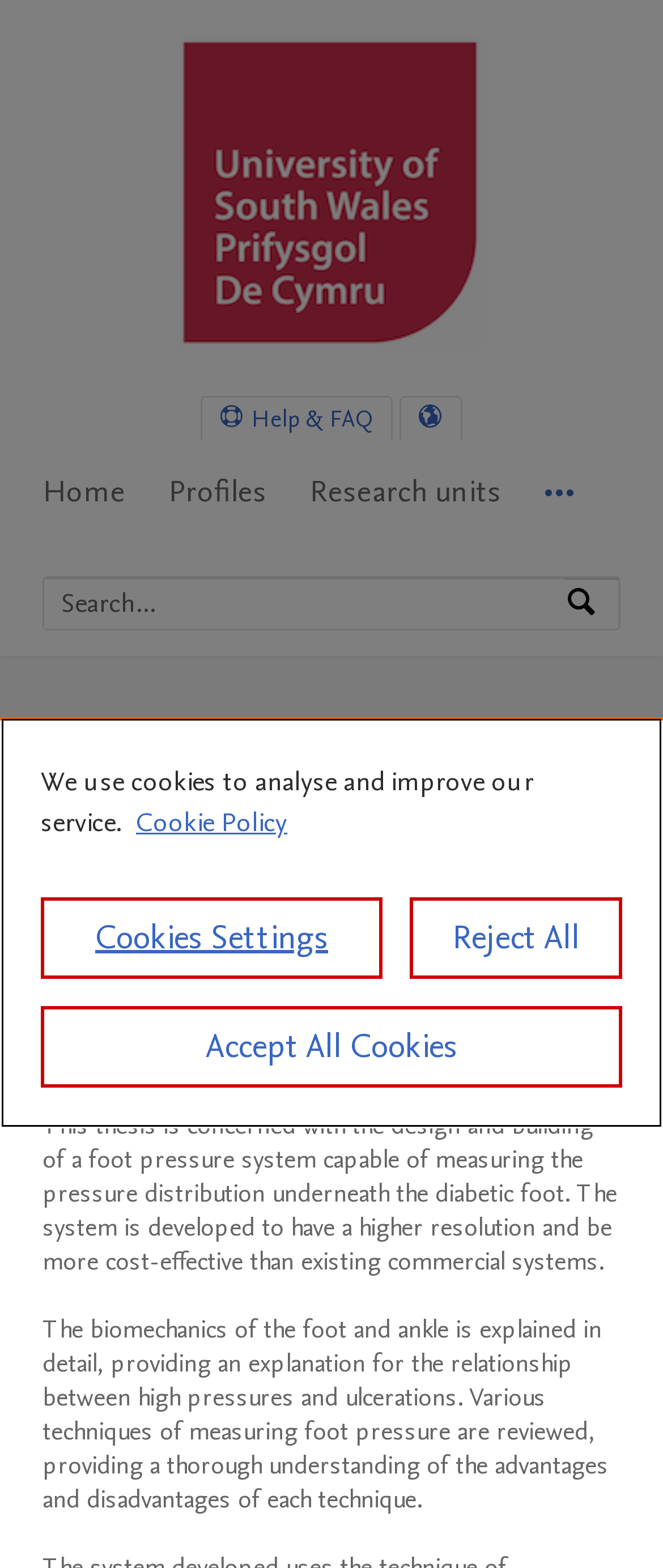Provide the bounding box coordinates of the HTML element this sentence describes: "aria-label="Search"". The bounding box coordinates consist of four float numbers between 0 and 1, i.e., [left, top, right, bottom].

[0.851, 0.368, 0.933, 0.4]